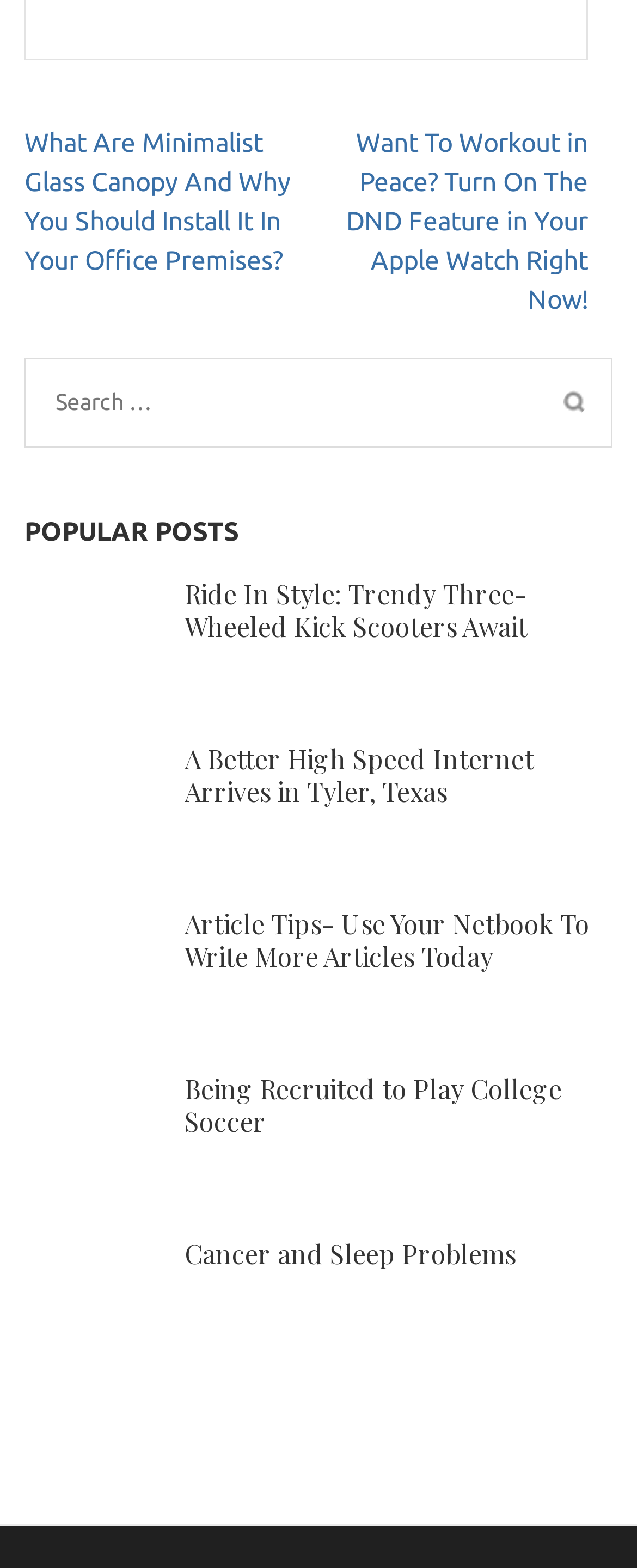Is there a way to navigate to previous or next posts?
Please provide a single word or phrase as the answer based on the screenshot.

Yes